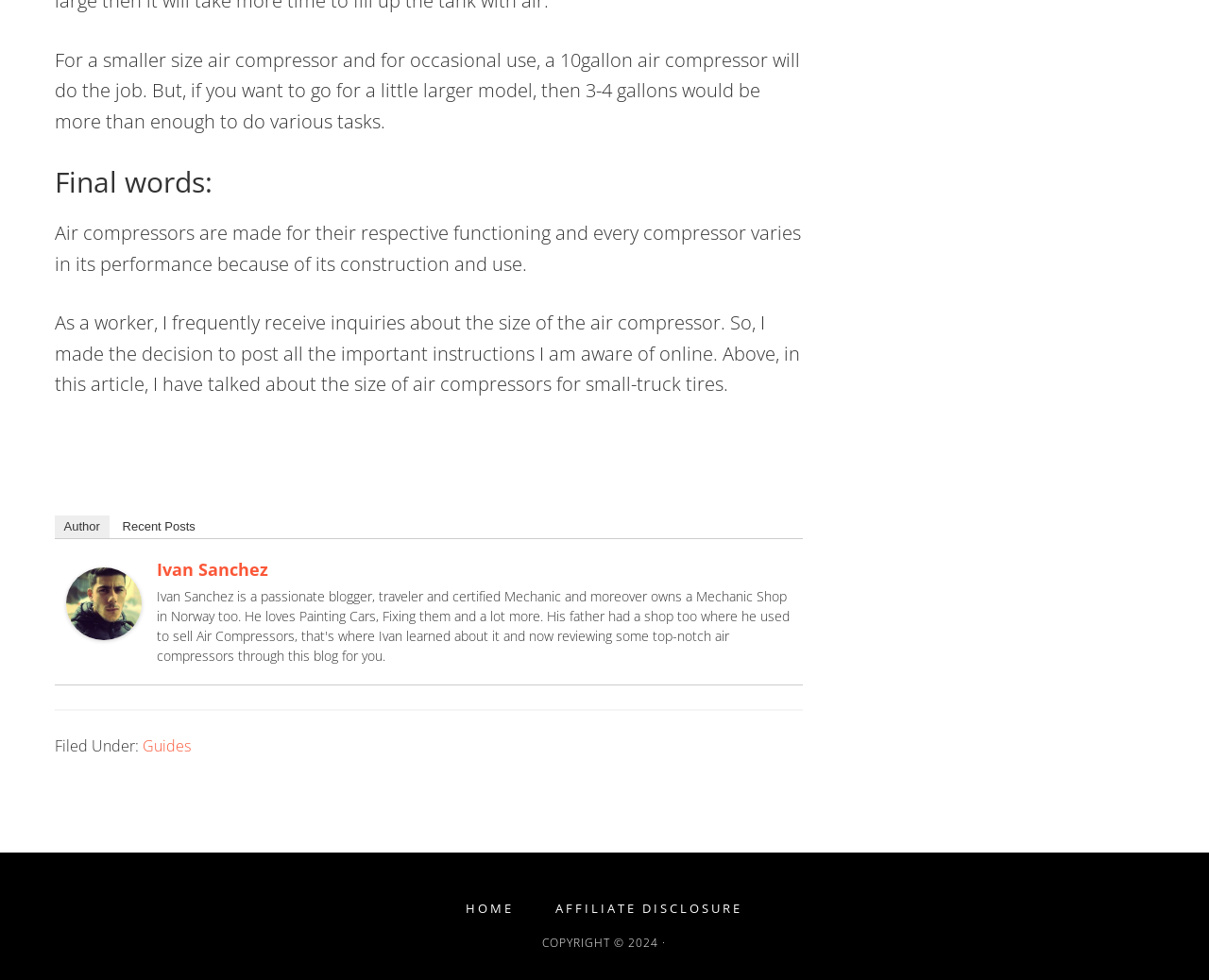Provide the bounding box coordinates, formatted as (top-left x, top-left y, bottom-right x, bottom-right y), with all values being floating point numbers between 0 and 1. Identify the bounding box of the UI element that matches the description: title="Ivan Sanchez"

[0.054, 0.633, 0.117, 0.659]